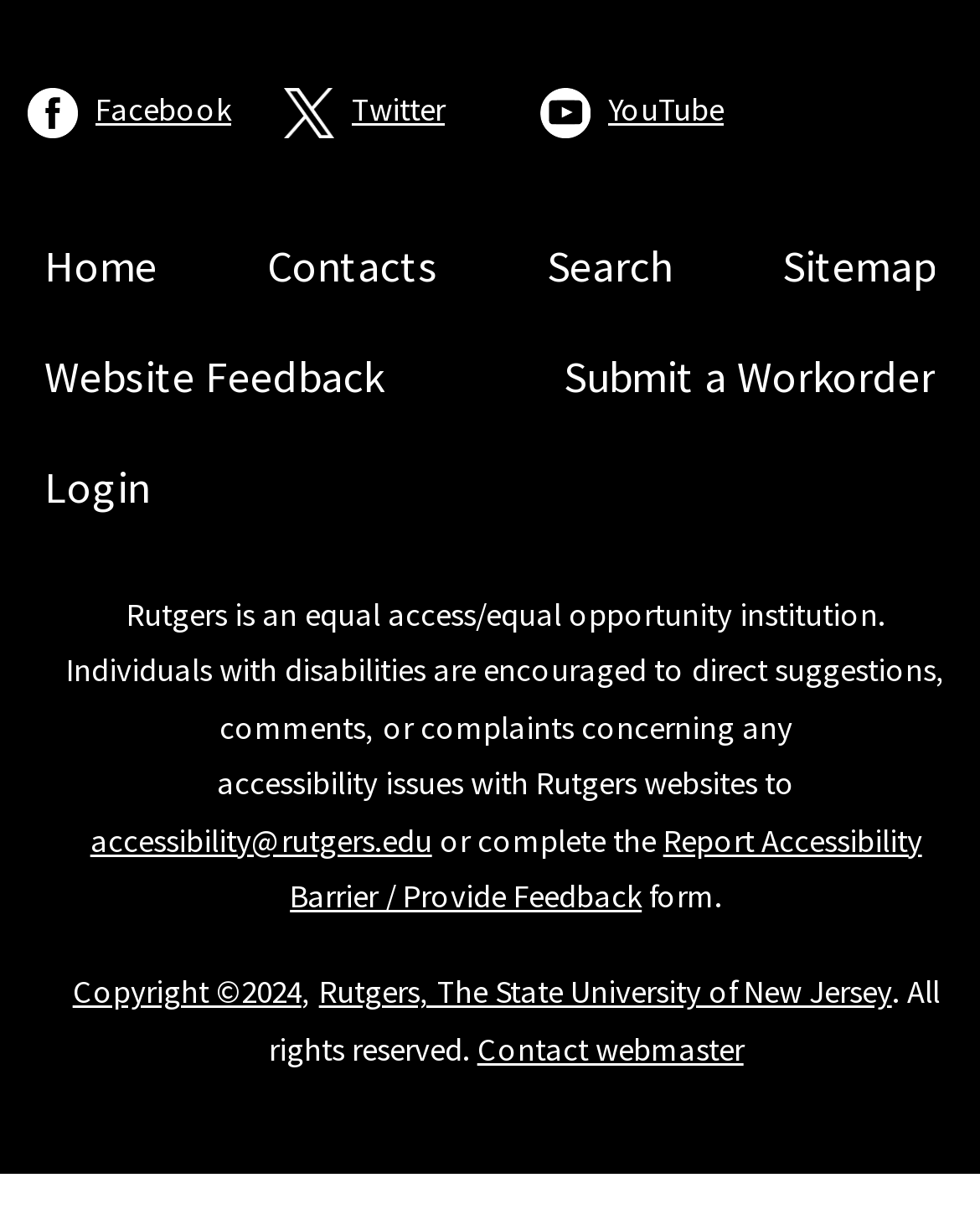Give a concise answer of one word or phrase to the question: 
What is the copyright year mentioned in the footer?

2024